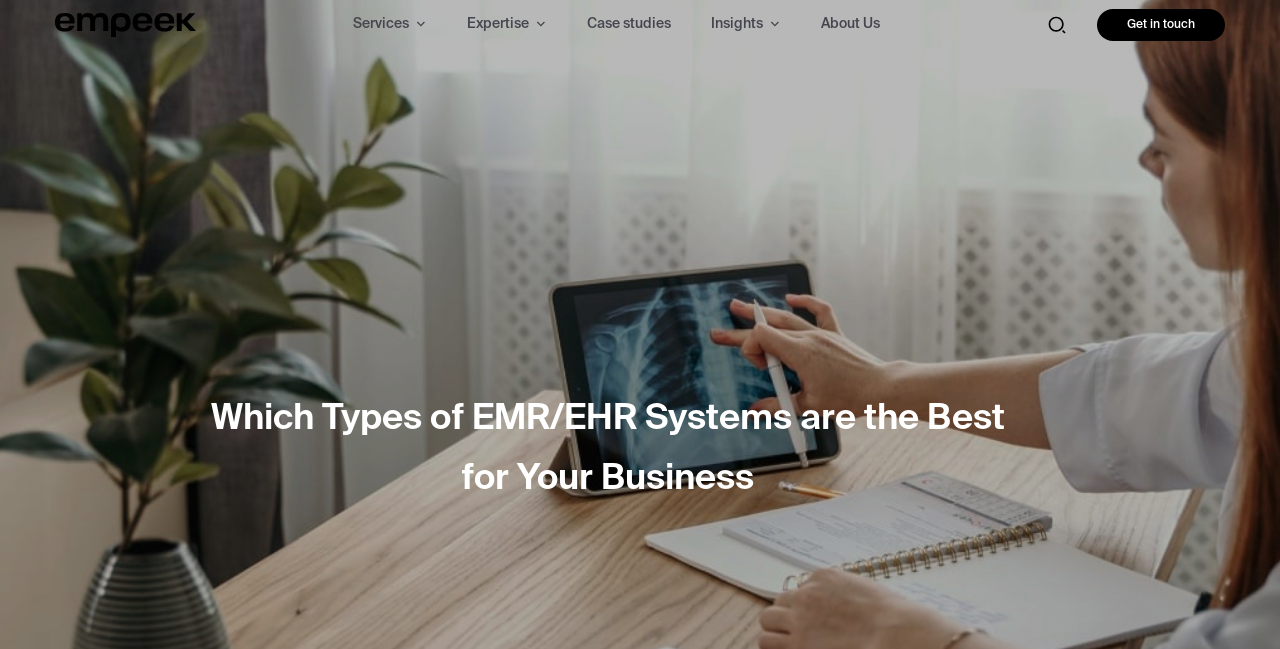What is the call-to-action at the top right corner?
Please answer the question with a single word or phrase, referencing the image.

Get in touch